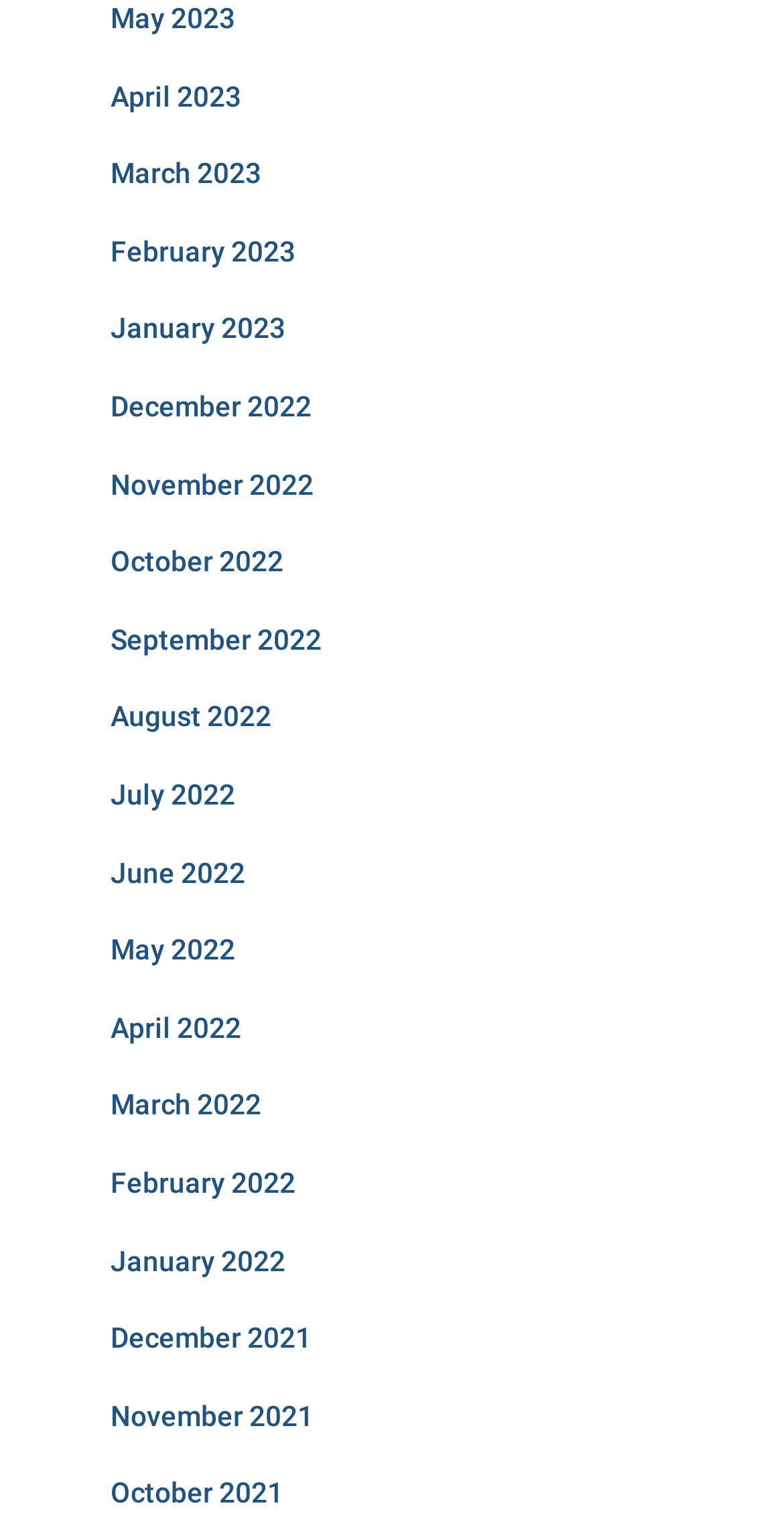Provide a brief response to the question below using one word or phrase:
Are the links in chronological order?

Yes